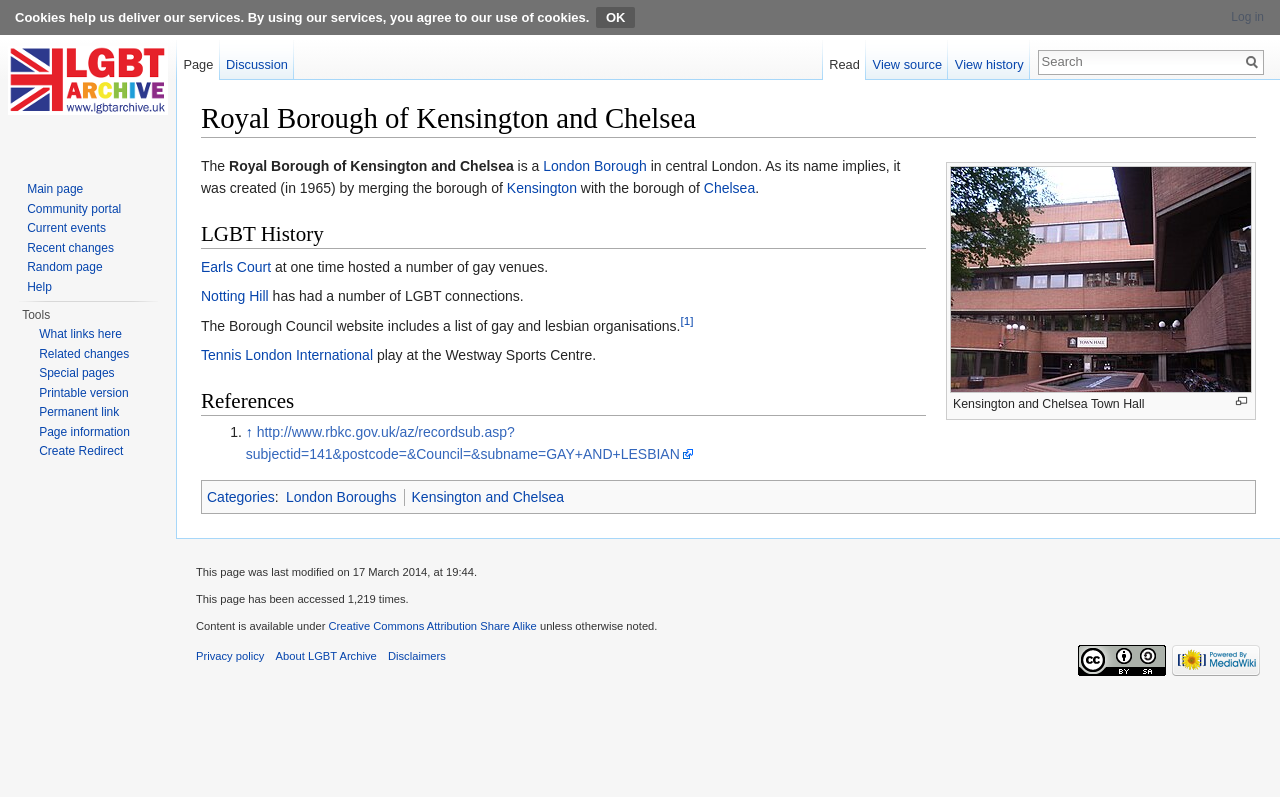Find the bounding box coordinates of the clickable element required to execute the following instruction: "View history". Provide the coordinates as four float numbers between 0 and 1, i.e., [left, top, right, bottom].

[0.741, 0.05, 0.805, 0.101]